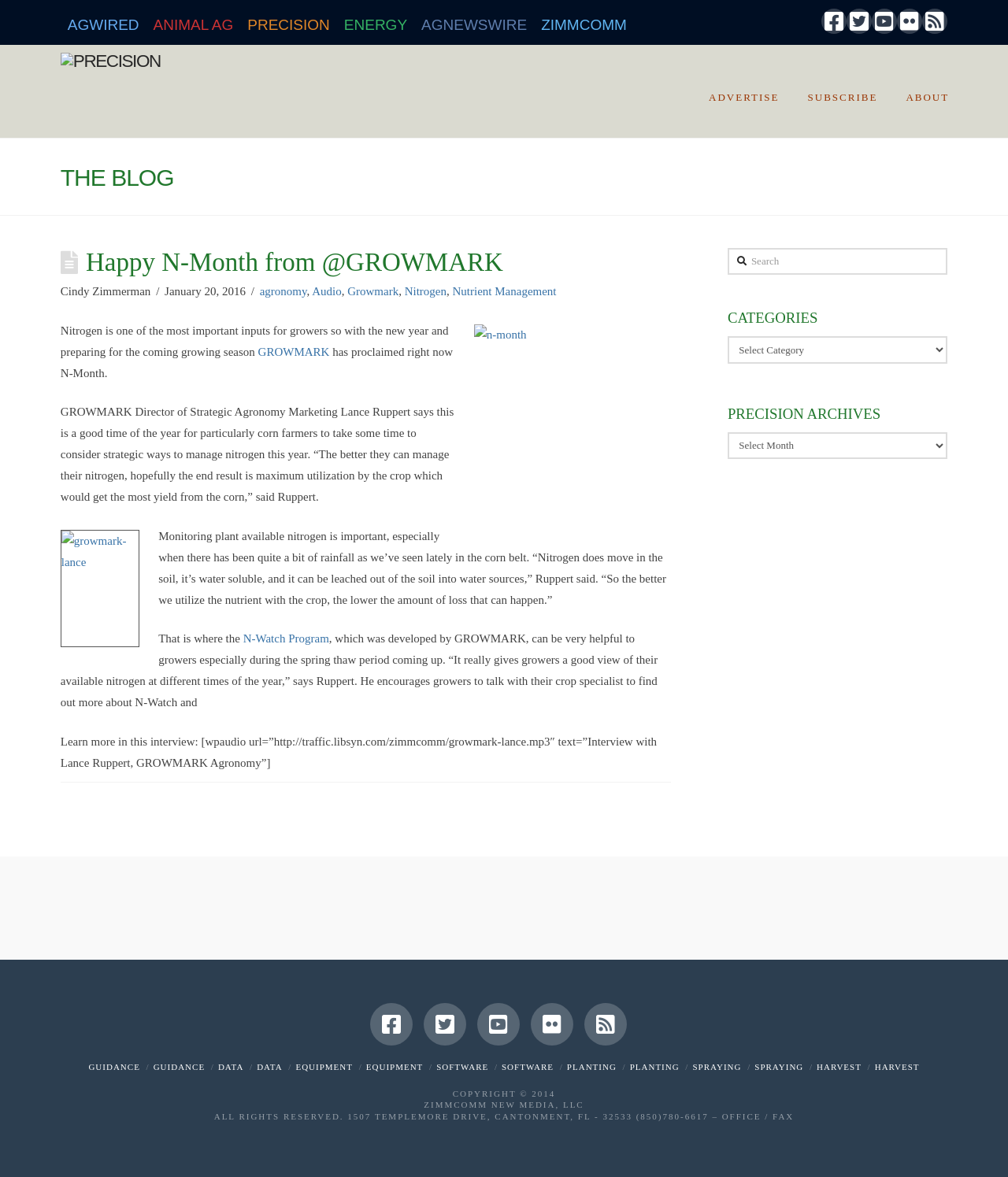From the webpage screenshot, predict the bounding box of the UI element that matches this description: "Nutrient Management".

[0.449, 0.242, 0.552, 0.253]